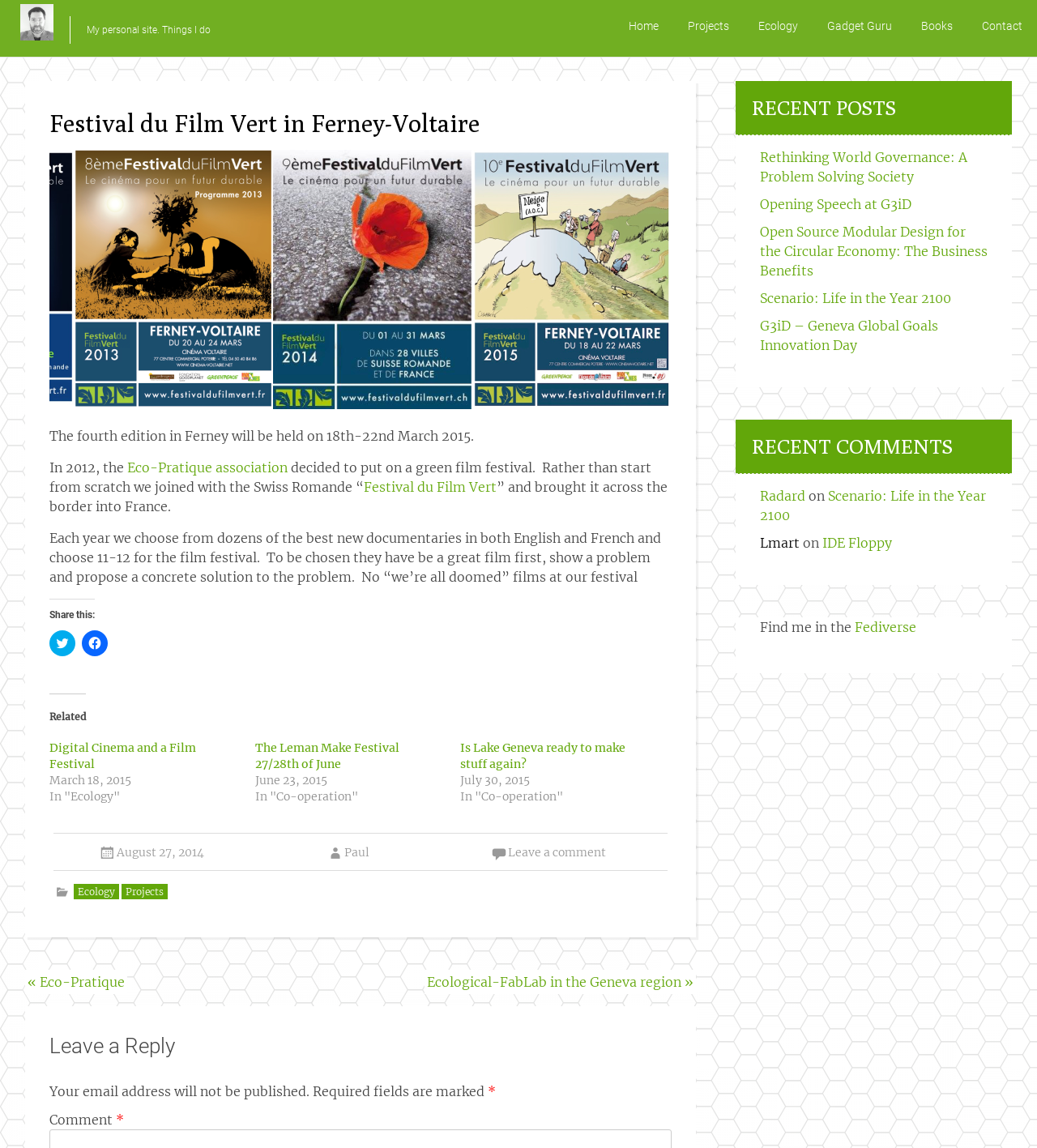Determine the bounding box coordinates of the element that should be clicked to execute the following command: "Click on the 'Home' link".

[0.592, 0.0, 0.649, 0.046]